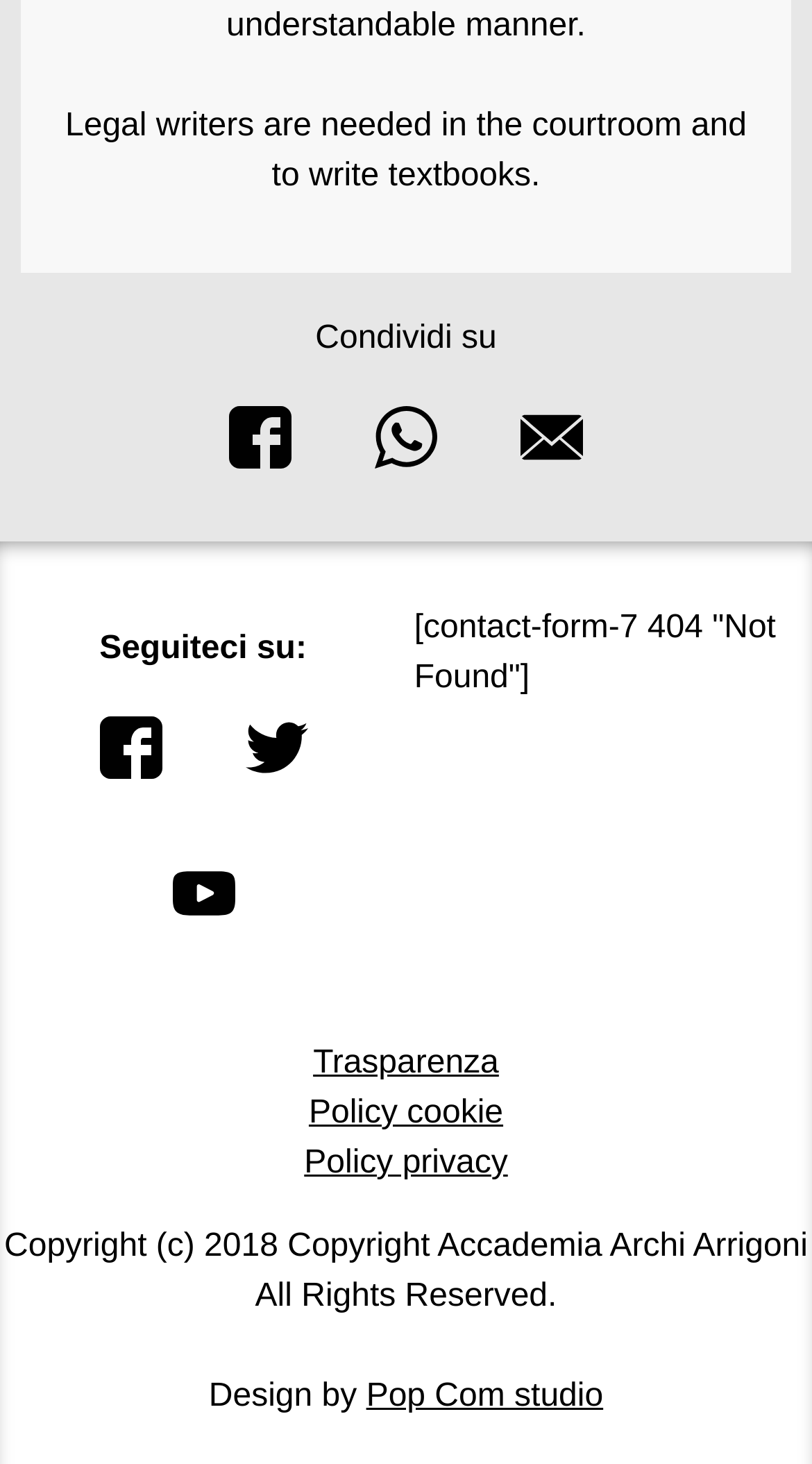What is the profession mentioned in the text?
Using the details shown in the screenshot, provide a comprehensive answer to the question.

The text mentions 'Legal writers are needed in the courtroom and to write textbooks.' which indicates that the profession being referred to is legal writers.